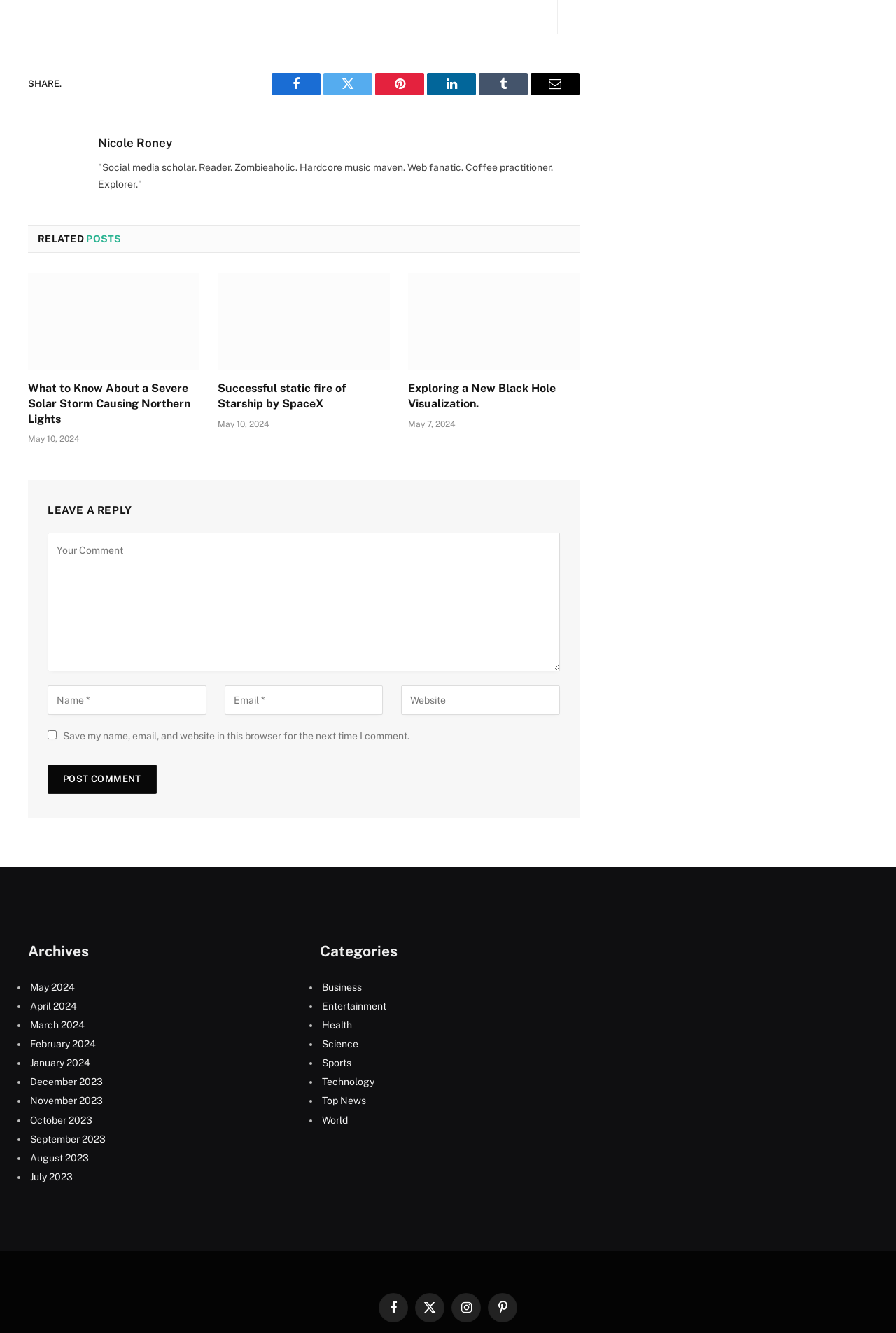Highlight the bounding box coordinates of the element you need to click to perform the following instruction: "Follow the category 'Science'."

[0.359, 0.779, 0.4, 0.787]